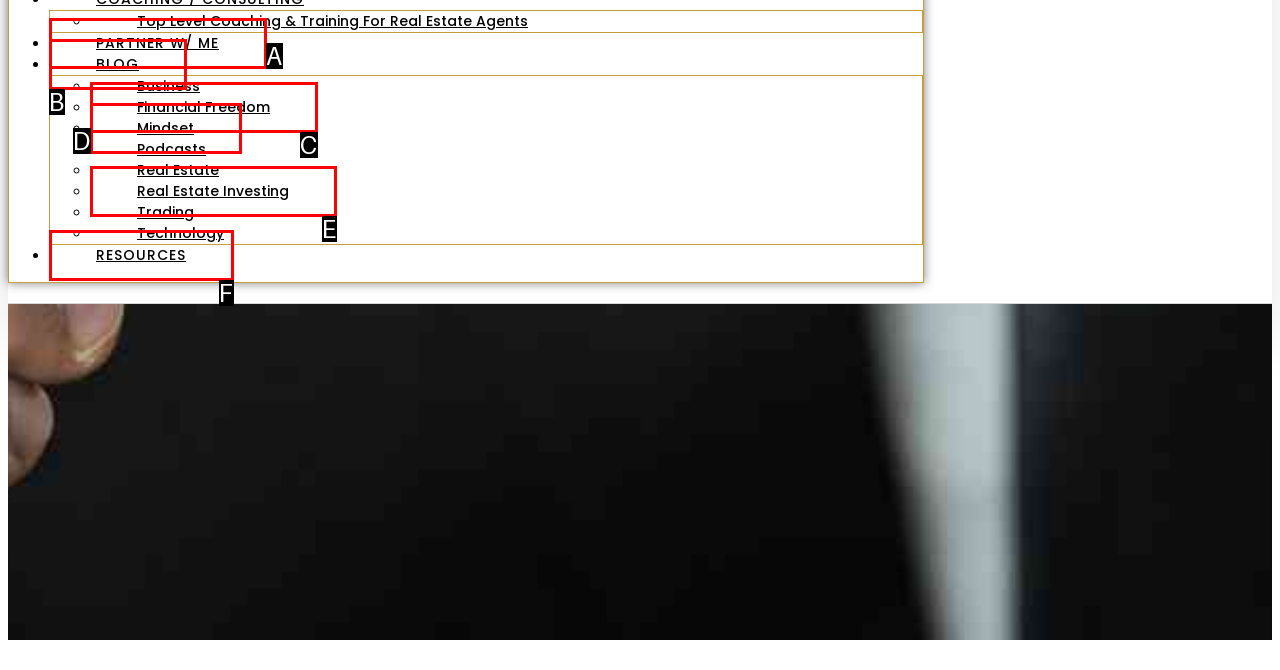Find the HTML element that matches the description: Real Estate Investing. Answer using the letter of the best match from the available choices.

E